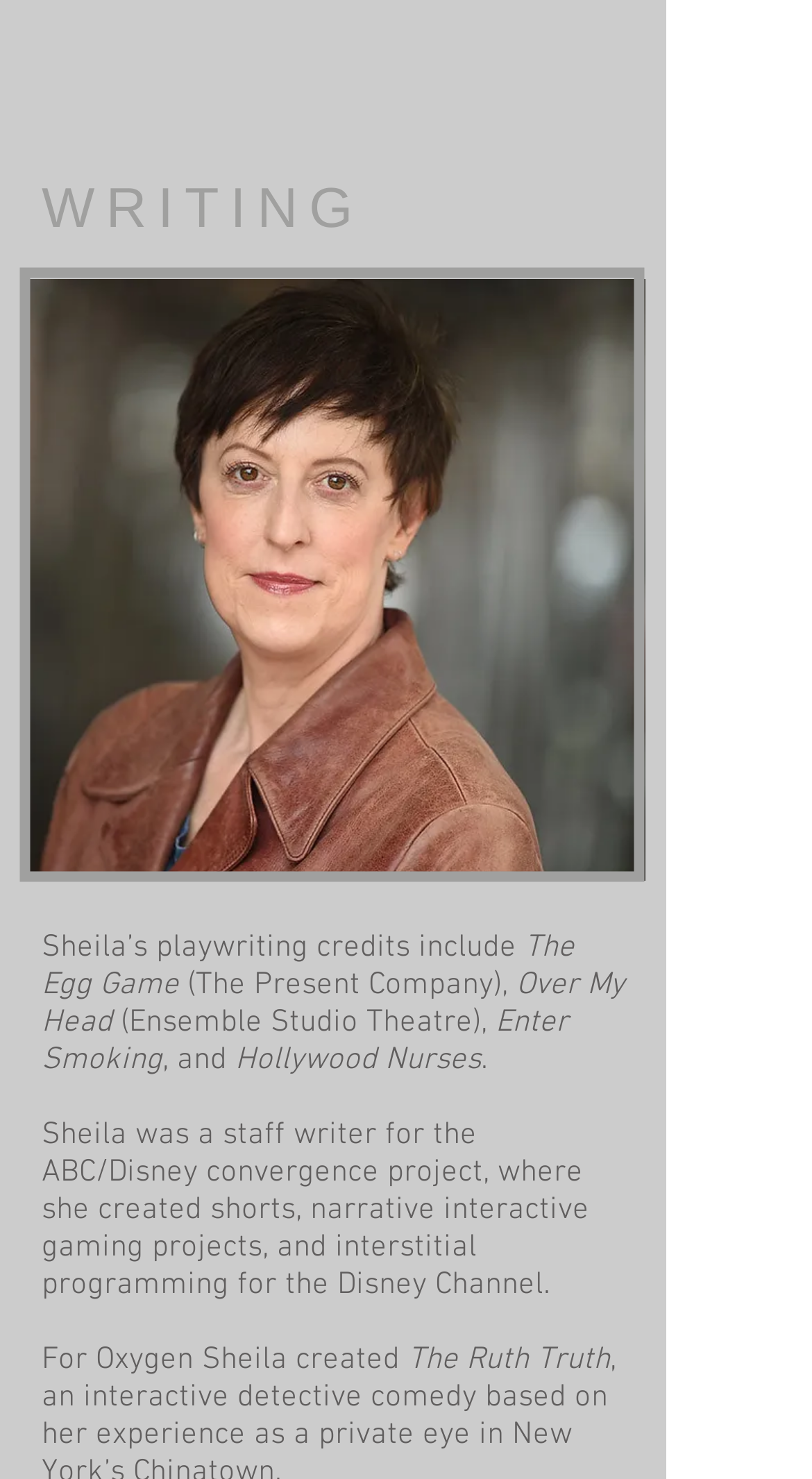What company did Sheila work for as a staff writer?
Answer the question in a detailed and comprehensive manner.

According to the webpage, Sheila was a staff writer for the ABC/Disney convergence project, where she created shorts, narrative interactive gaming projects, and interstitial programming for the Disney Channel.